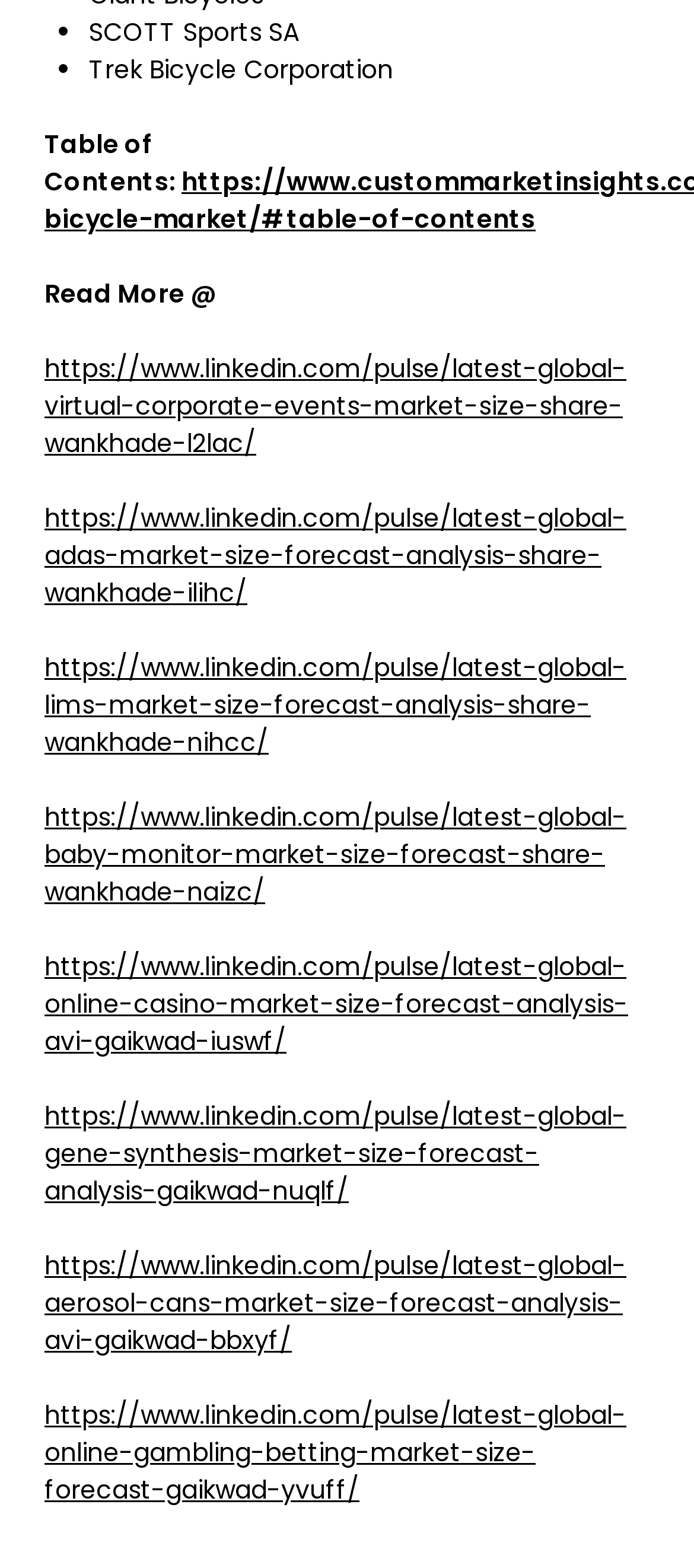Please provide the bounding box coordinates in the format (top-left x, top-left y, bottom-right x, bottom-right y). Remember, all values are floating point numbers between 0 and 1. What is the bounding box coordinate of the region described as: https://www.linkedin.com/pulse/latest-global-virtual-corporate-events-market-size-share-wankhade-l2lac/

[0.064, 0.224, 0.903, 0.294]